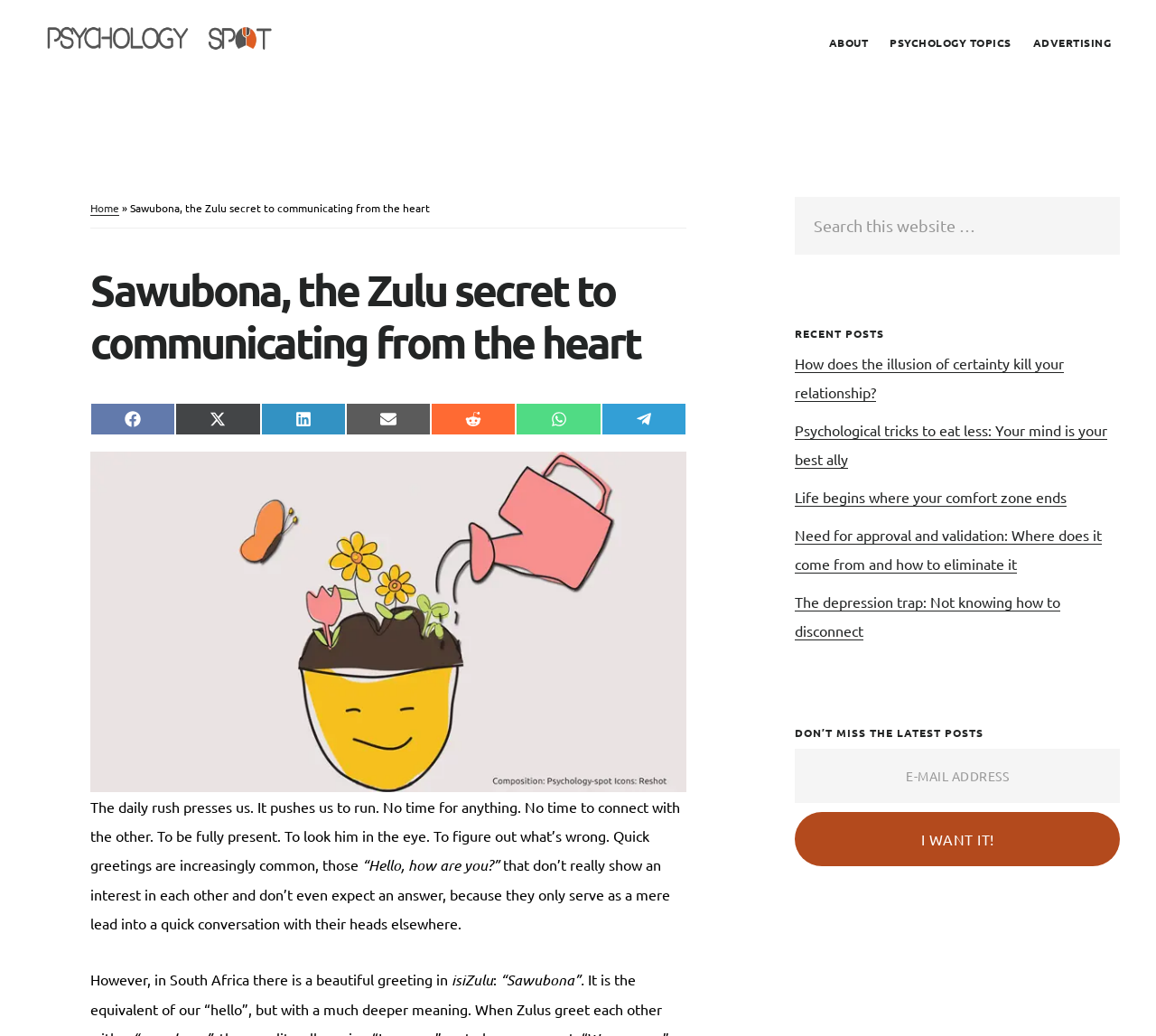Can you find the bounding box coordinates for the element to click on to achieve the instruction: "go to next post"?

None